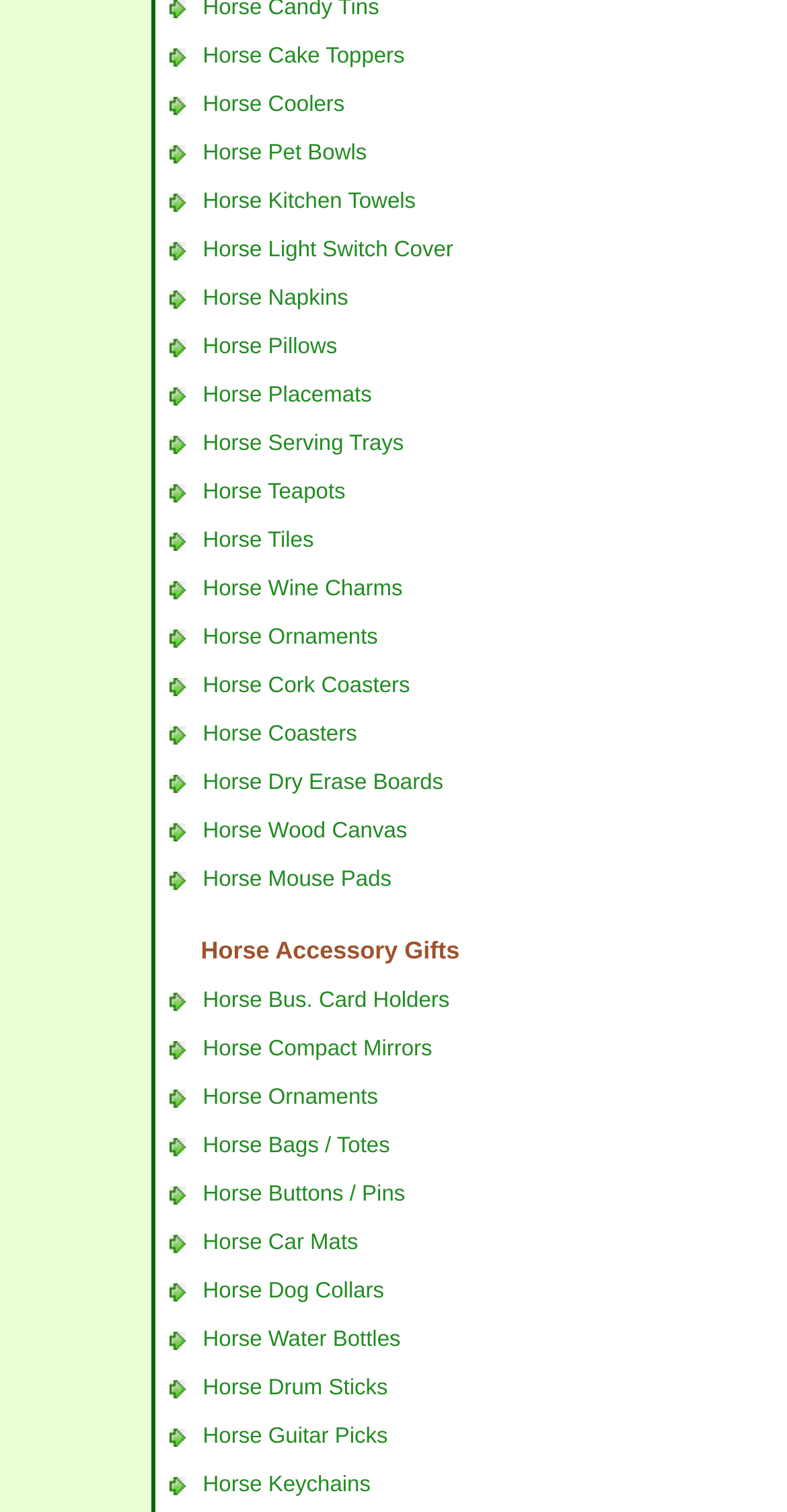Predict the bounding box coordinates of the area that should be clicked to accomplish the following instruction: "Click Horse Cake Toppers". The bounding box coordinates should consist of four float numbers between 0 and 1, i.e., [left, top, right, bottom].

[0.258, 0.029, 0.514, 0.045]